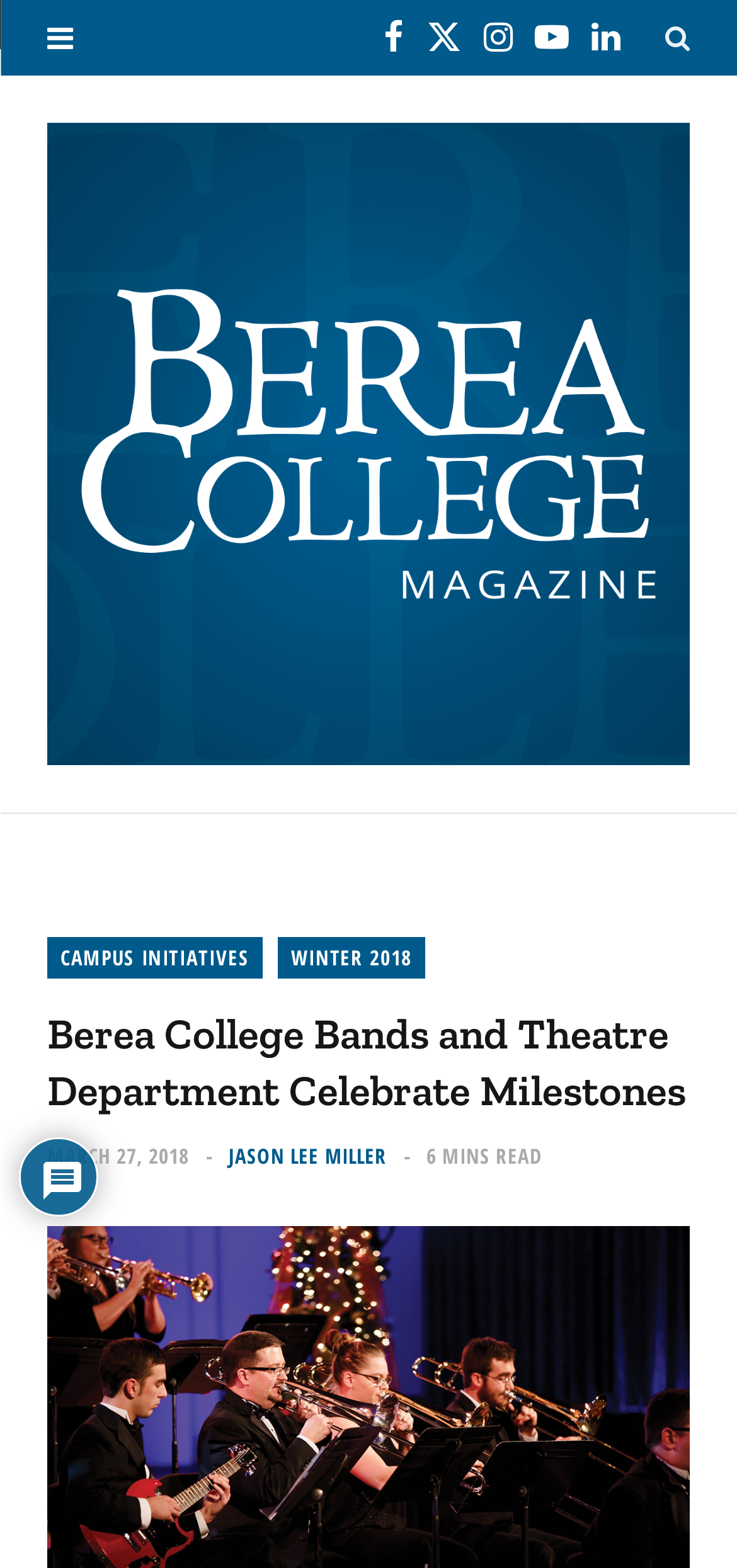Please mark the bounding box coordinates of the area that should be clicked to carry out the instruction: "View the author's profile".

[0.311, 0.728, 0.524, 0.746]